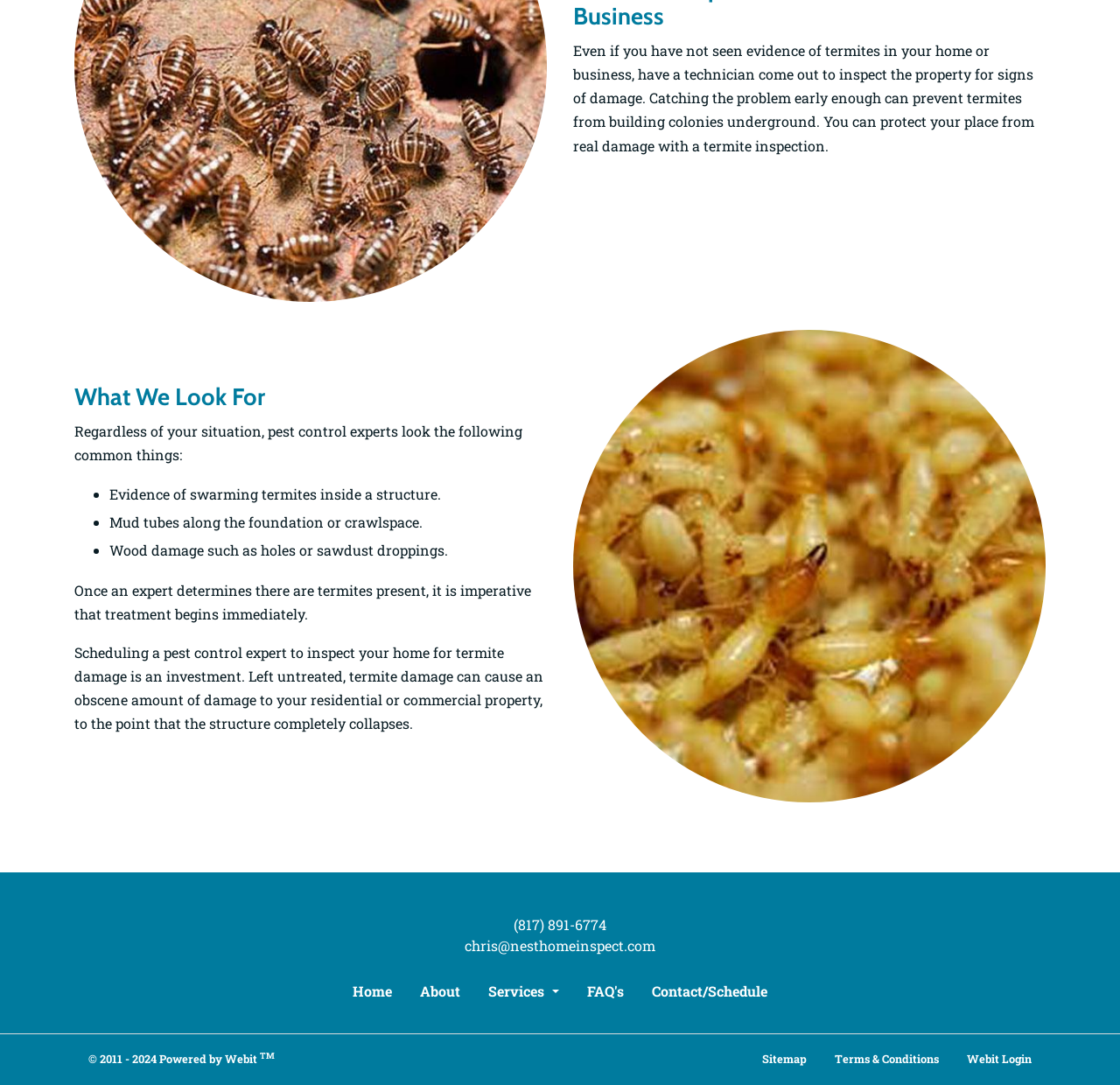What happens if termite damage is left untreated?
Please elaborate on the answer to the question with detailed information.

According to the webpage, if termite damage is left untreated, it can cause an obscene amount of damage to a residential or commercial property, to the point that the structure completely collapses.